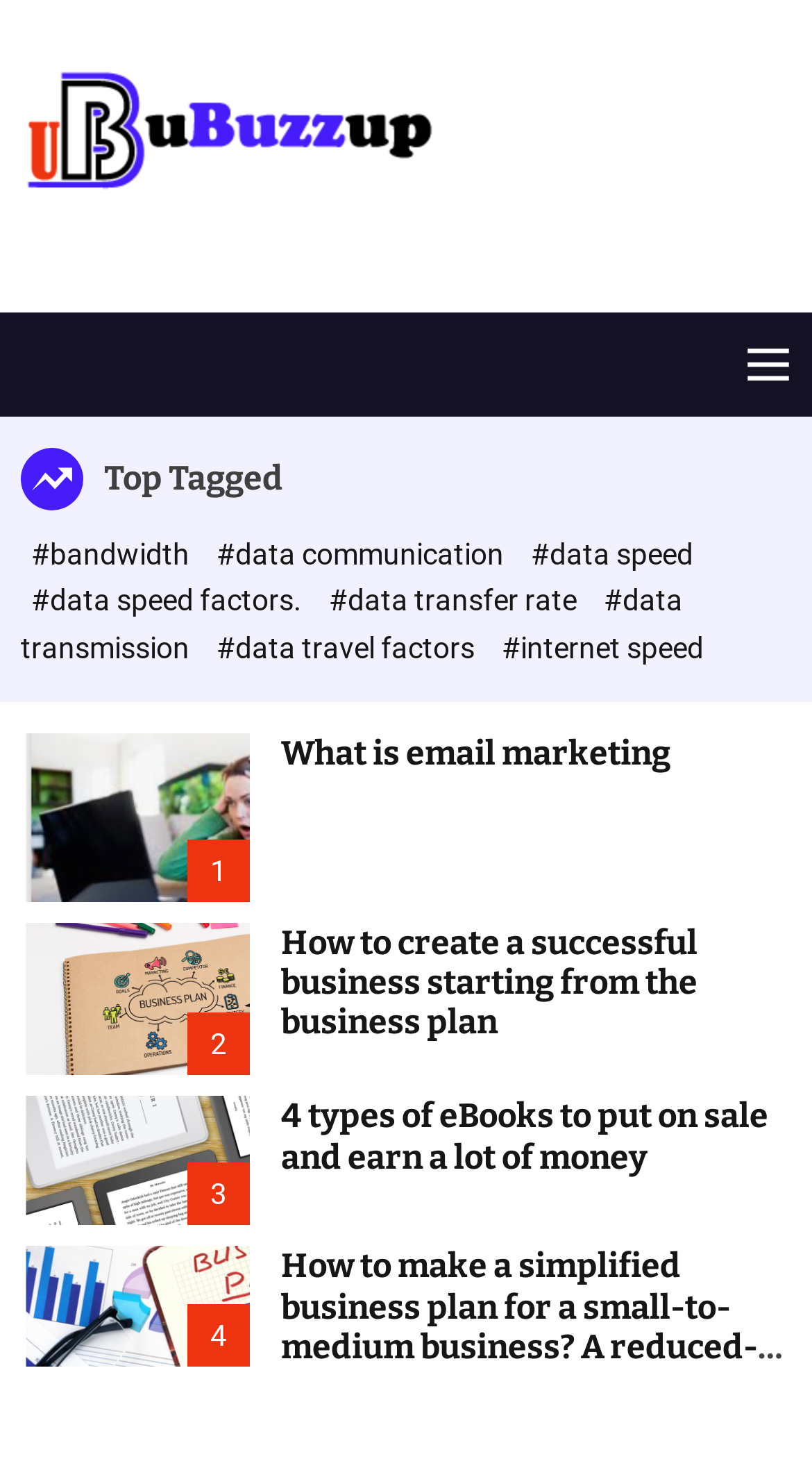Identify the coordinates of the bounding box for the element that must be clicked to accomplish the instruction: "View the image related to 'How to create a successful business starting from the business plan'".

[0.032, 0.603, 0.455, 0.759]